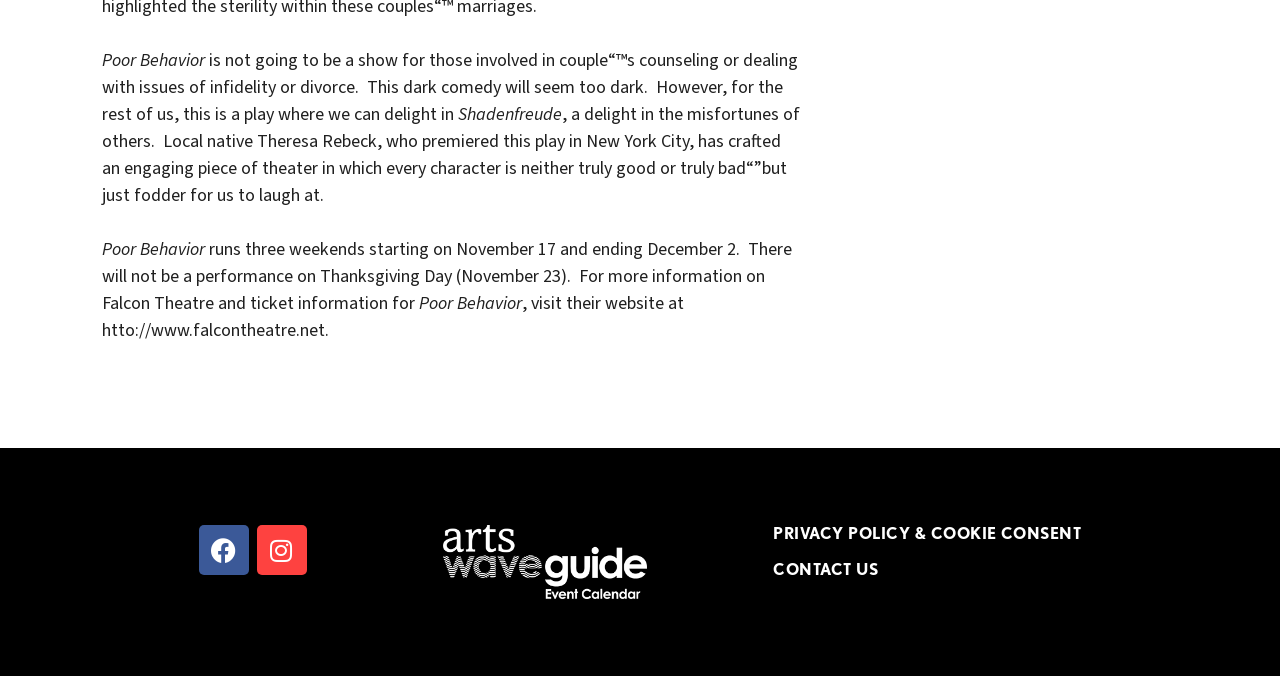Analyze the image and provide a detailed answer to the question: How can I get more information about Falcon Theatre?

The webpage provides a link to Falcon Theatre's website, which can be visited to get more information about the theatre and the play.